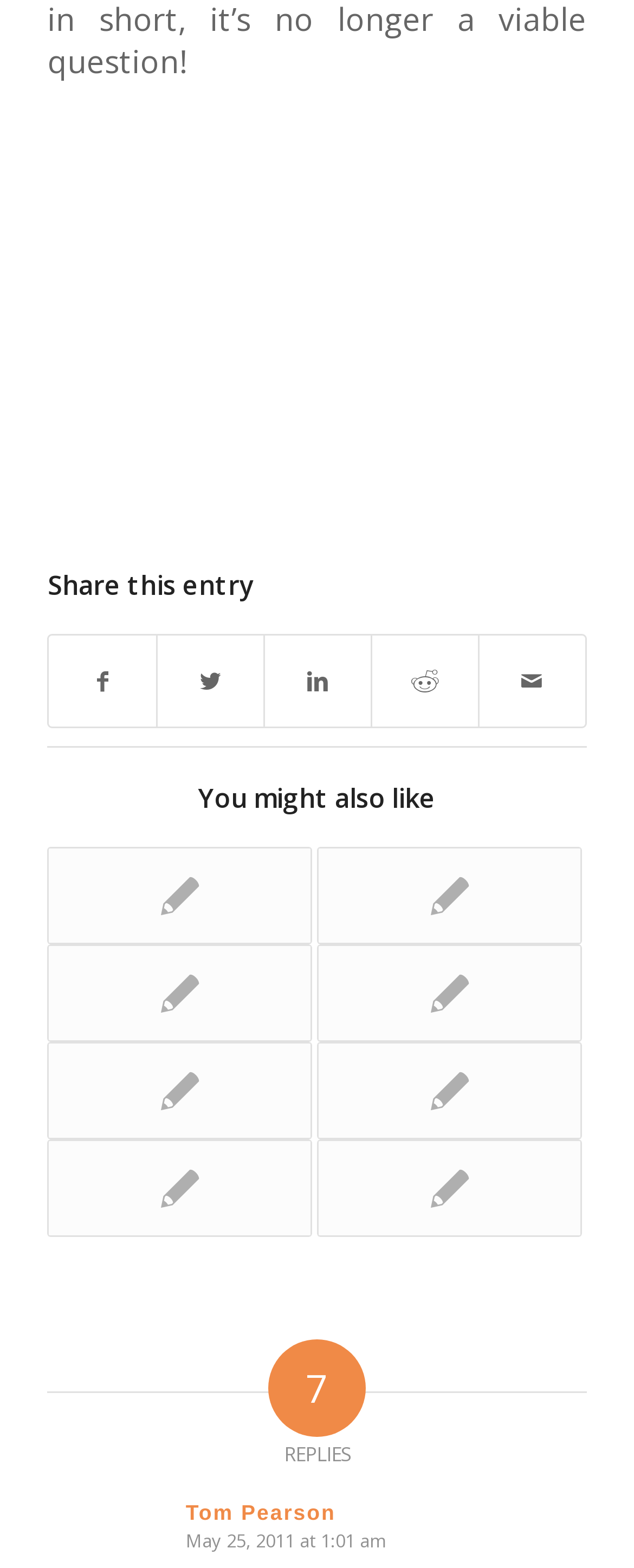Bounding box coordinates are given in the format (top-left x, top-left y, bottom-right x, bottom-right y). All values should be floating point numbers between 0 and 1. Provide the bounding box coordinate for the UI element described as: Tom Pearson

[0.293, 0.957, 0.53, 0.973]